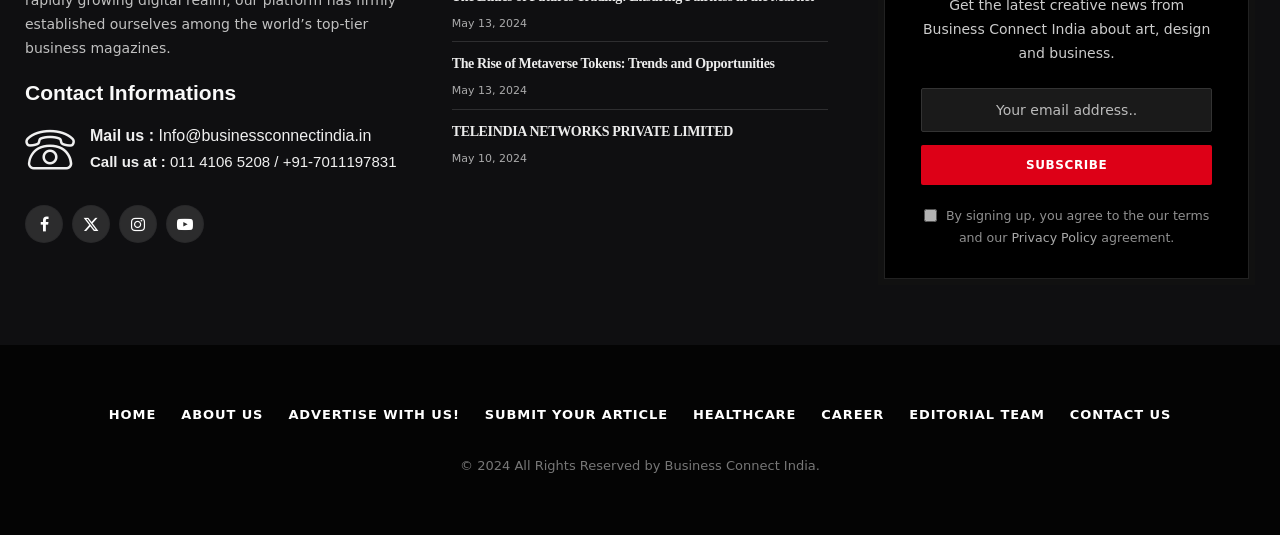Answer this question in one word or a short phrase: How many social media links are available?

4